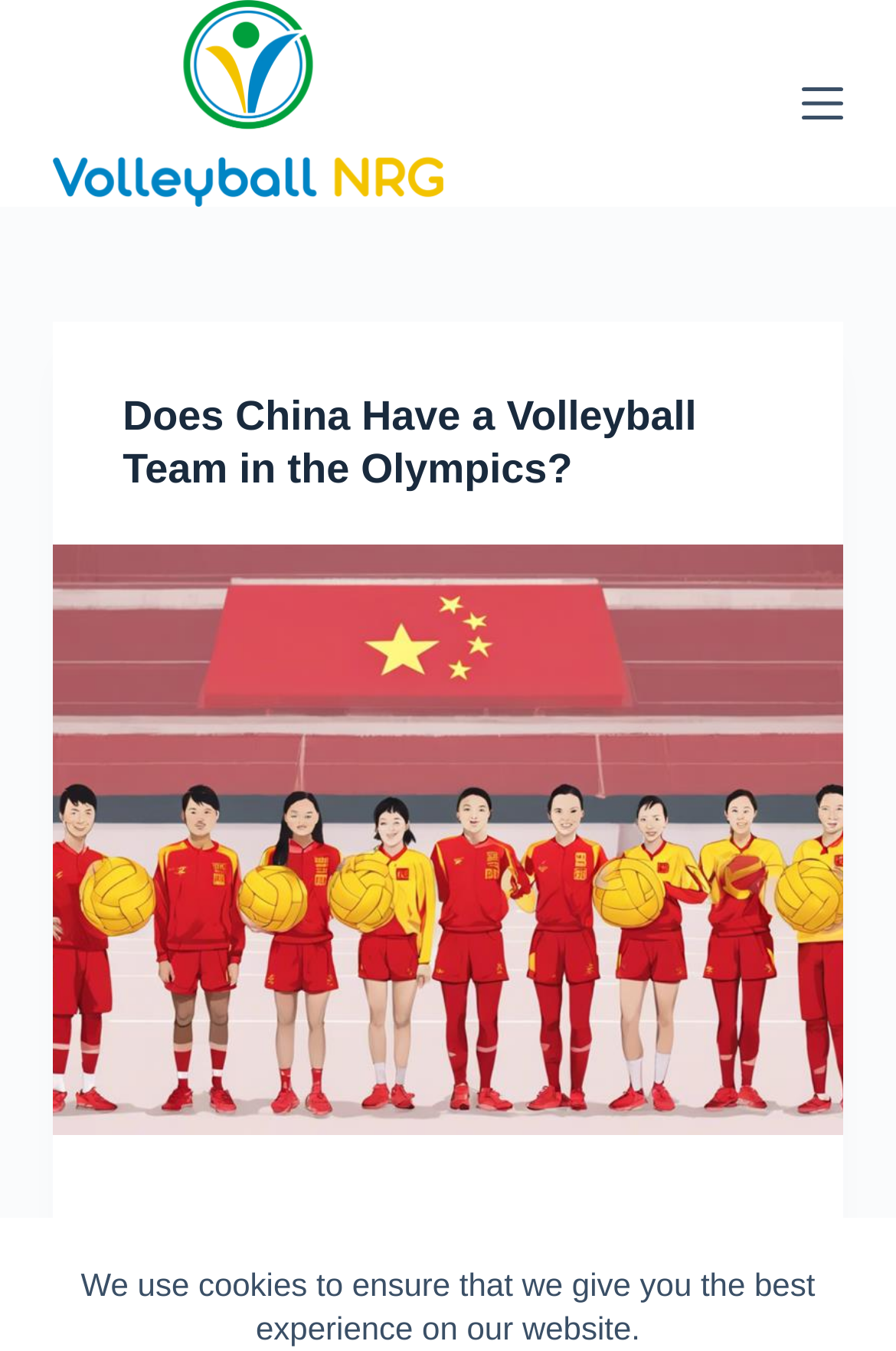Using the information shown in the image, answer the question with as much detail as possible: Is the image of the Chinese Olympic volleyball team below the heading?

By comparing the y1 and y2 coordinates of the image and the heading, I found that the image's y1 value is greater than the heading's y2 value, indicating that the image is below the heading.